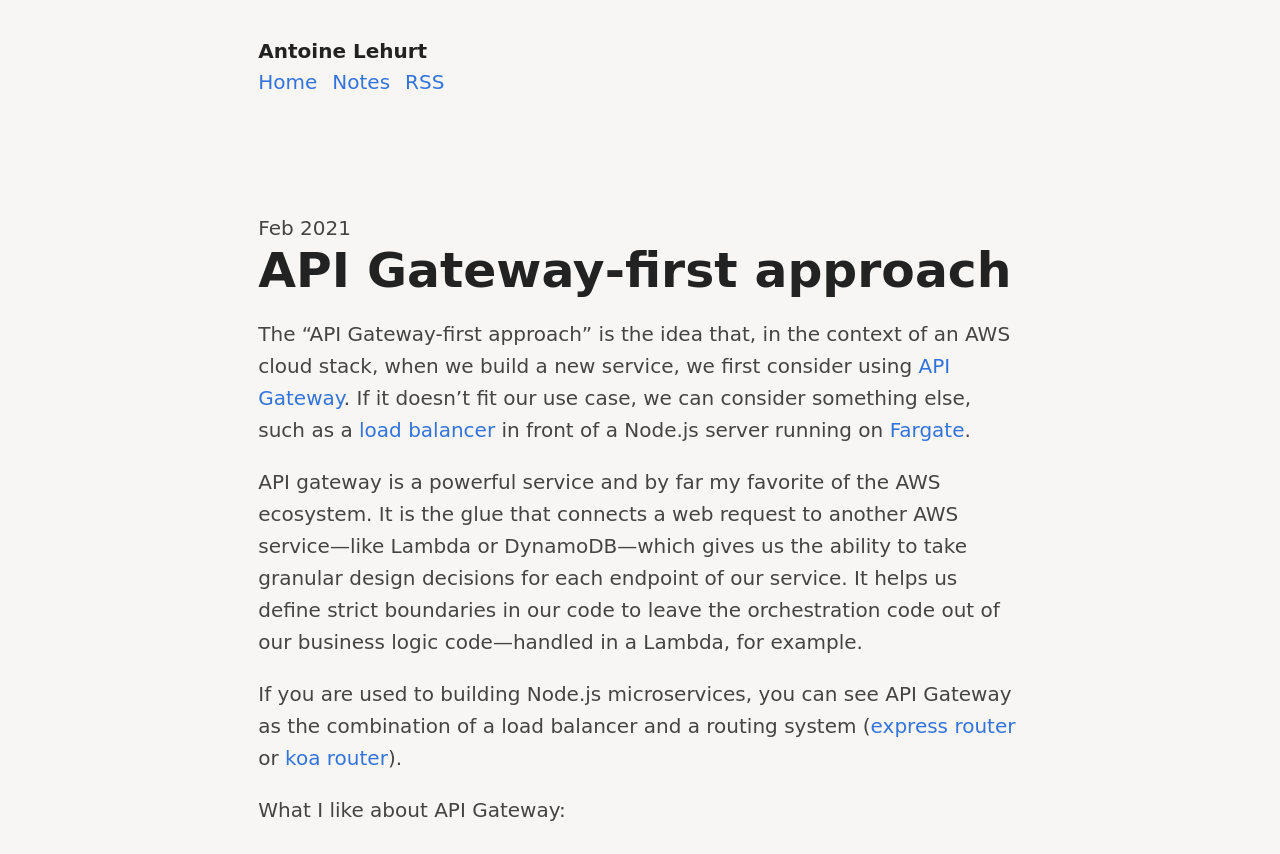What is the date of the article?
Based on the content of the image, thoroughly explain and answer the question.

The date of the article can be found in the time element, which contains the text 'Feb 2021'. This element is located below the heading element and above the main content of the article.